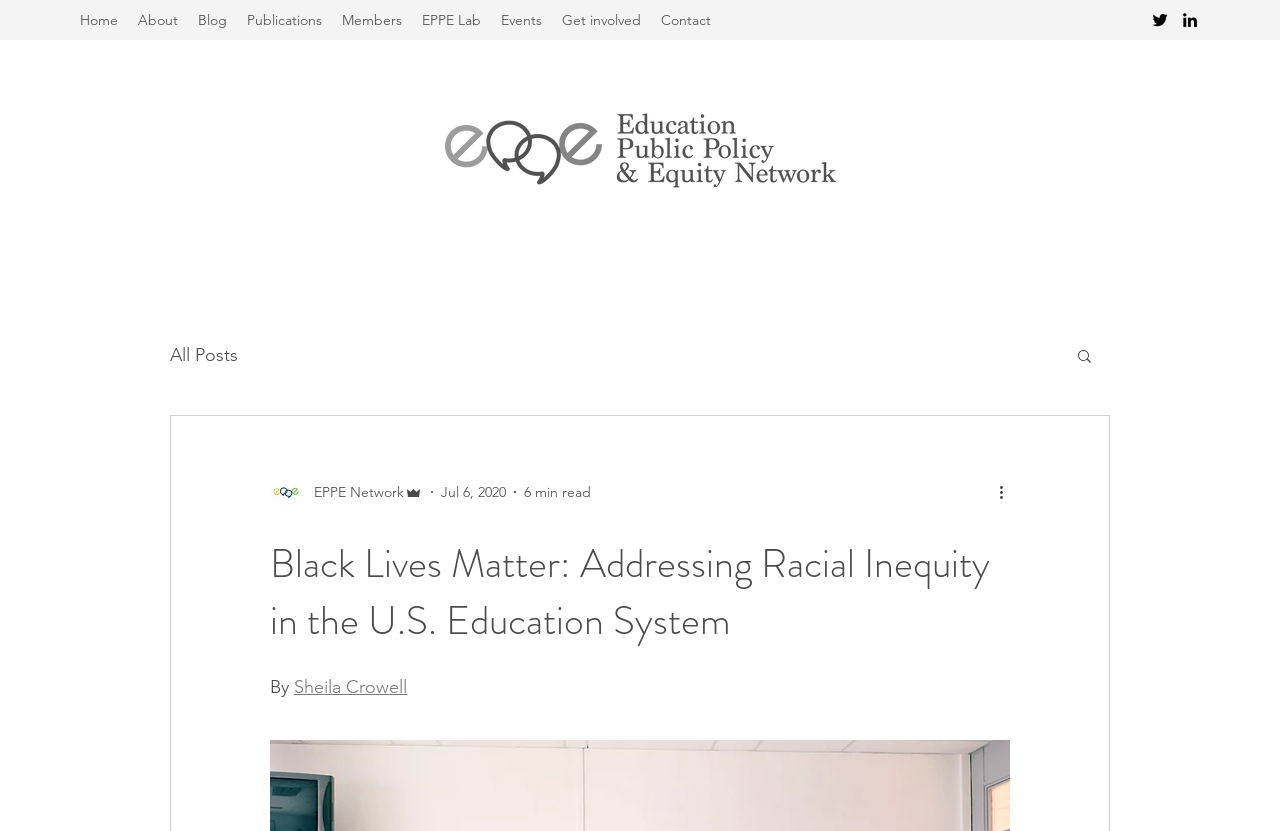Pinpoint the bounding box coordinates of the element to be clicked to execute the instruction: "View more actions on the blog post".

[0.778, 0.578, 0.797, 0.606]